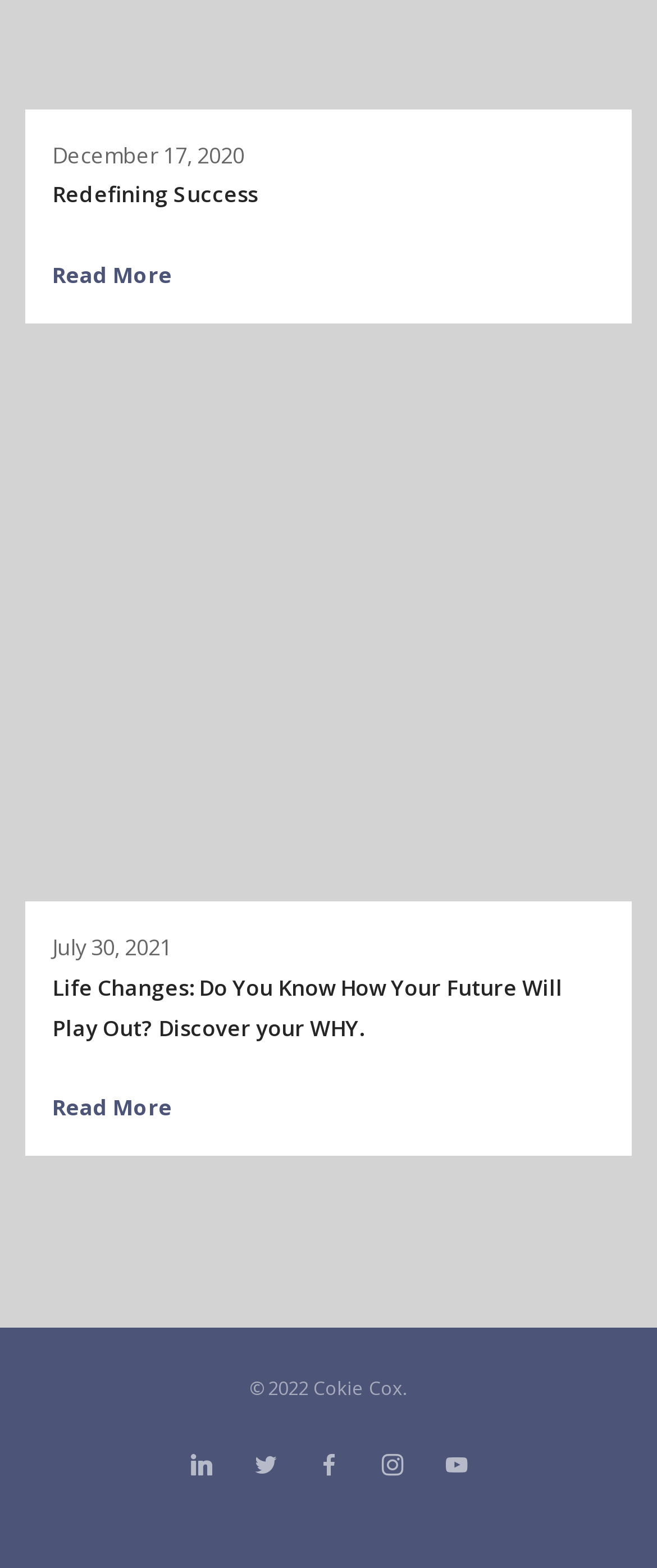Please respond to the question using a single word or phrase:
How many 'Read More' links are on the page?

2